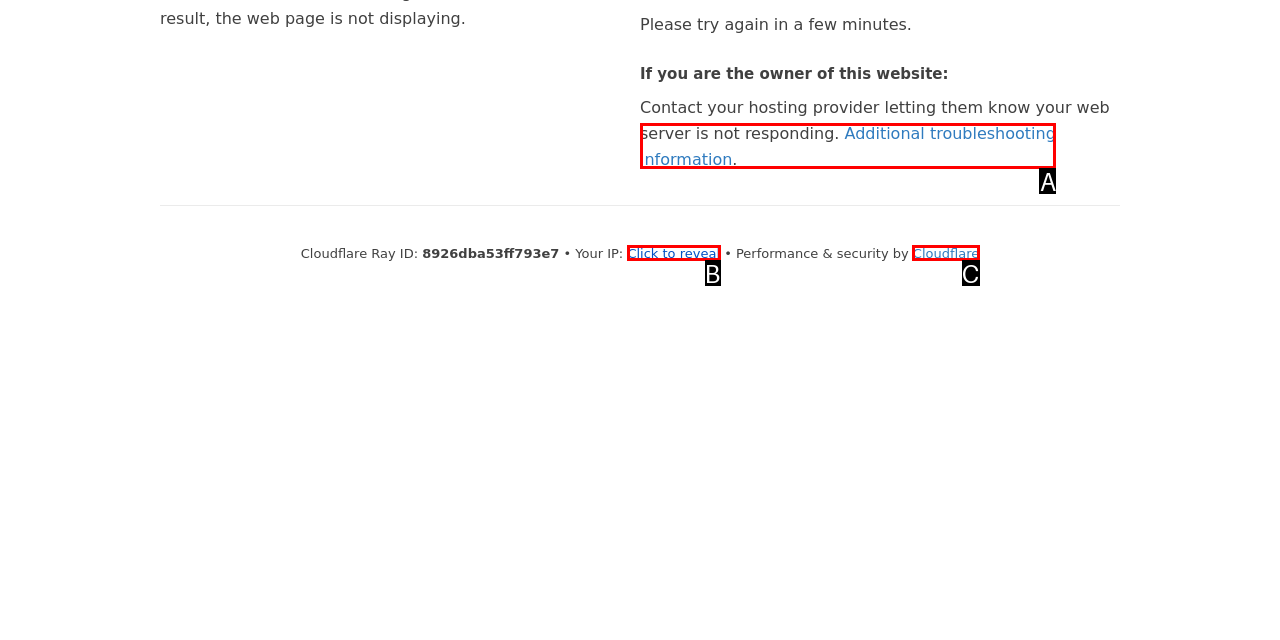Identify the UI element that corresponds to this description: Cloudflare
Respond with the letter of the correct option.

C